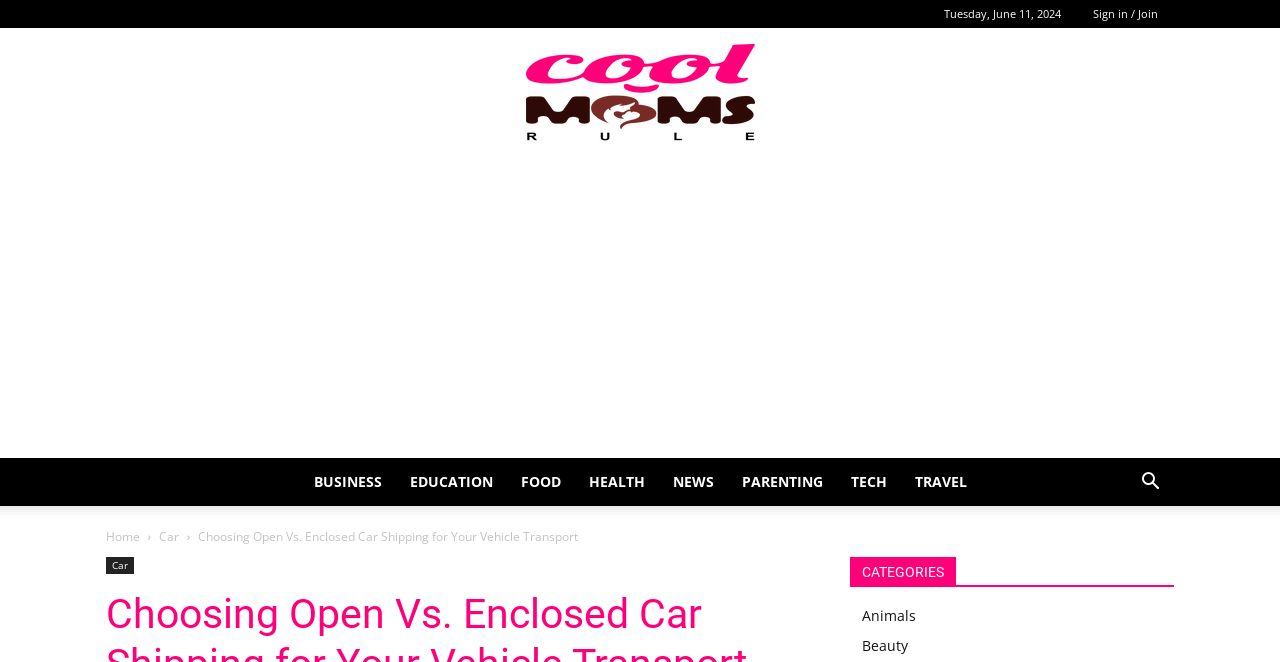Using the description "Parenting", predict the bounding box of the relevant HTML element.

[0.568, 0.692, 0.654, 0.764]